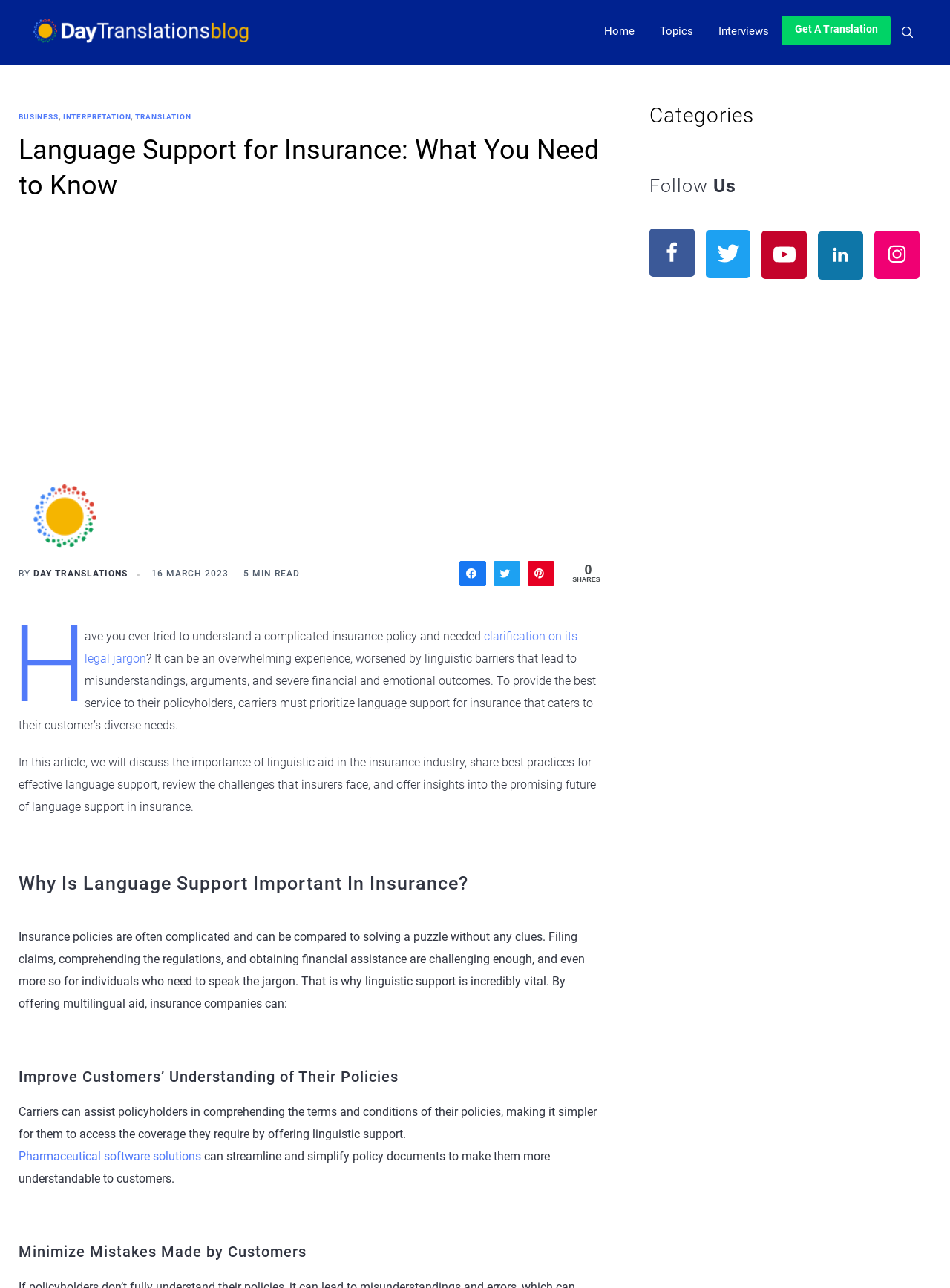Please give a short response to the question using one word or a phrase:
What is the category of the article on this webpage?

Business